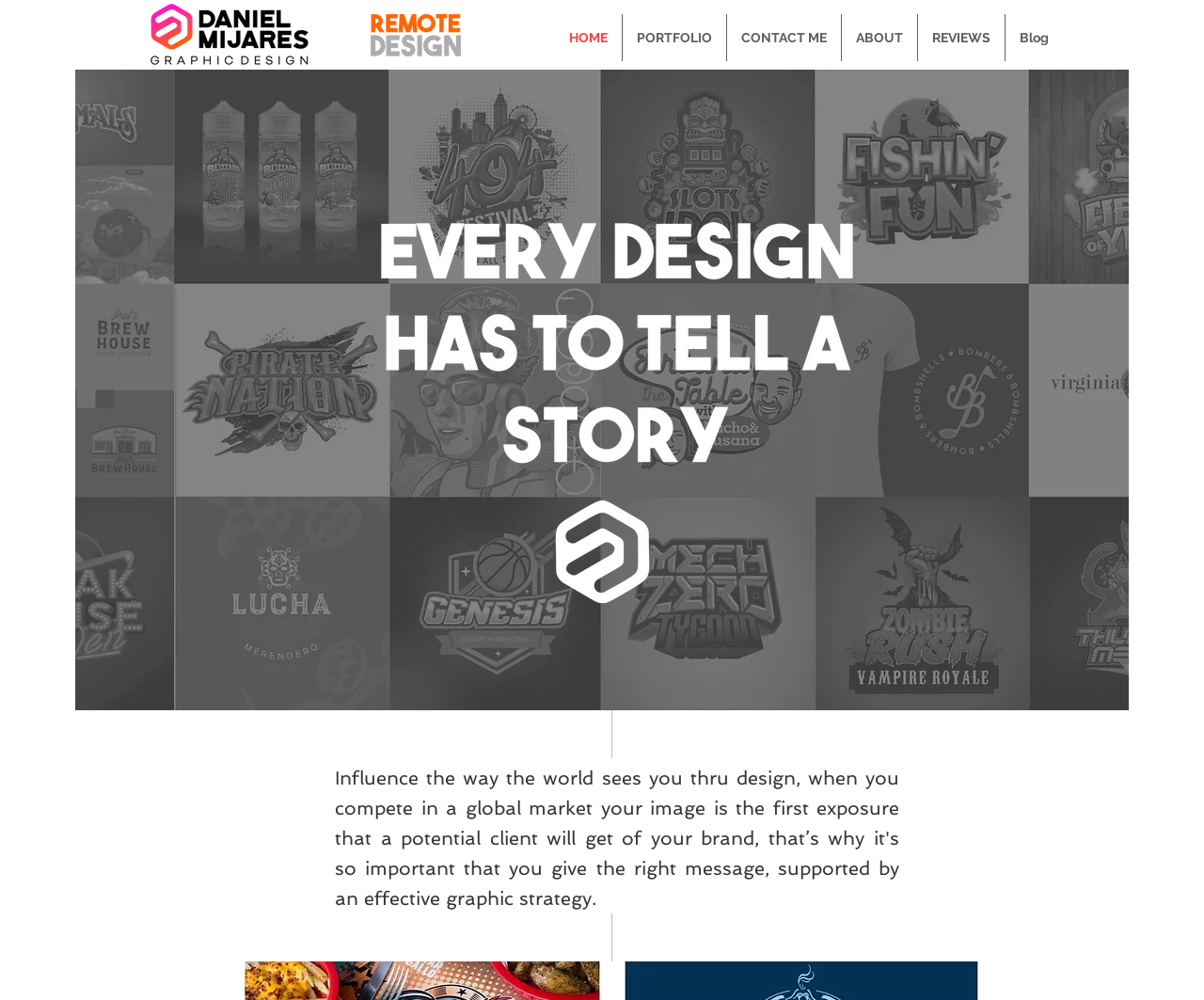Find the UI element described as: "Home" and predict its bounding box coordinates. Ensure the coordinates are four float numbers between 0 and 1, [left, top, right, bottom].

None